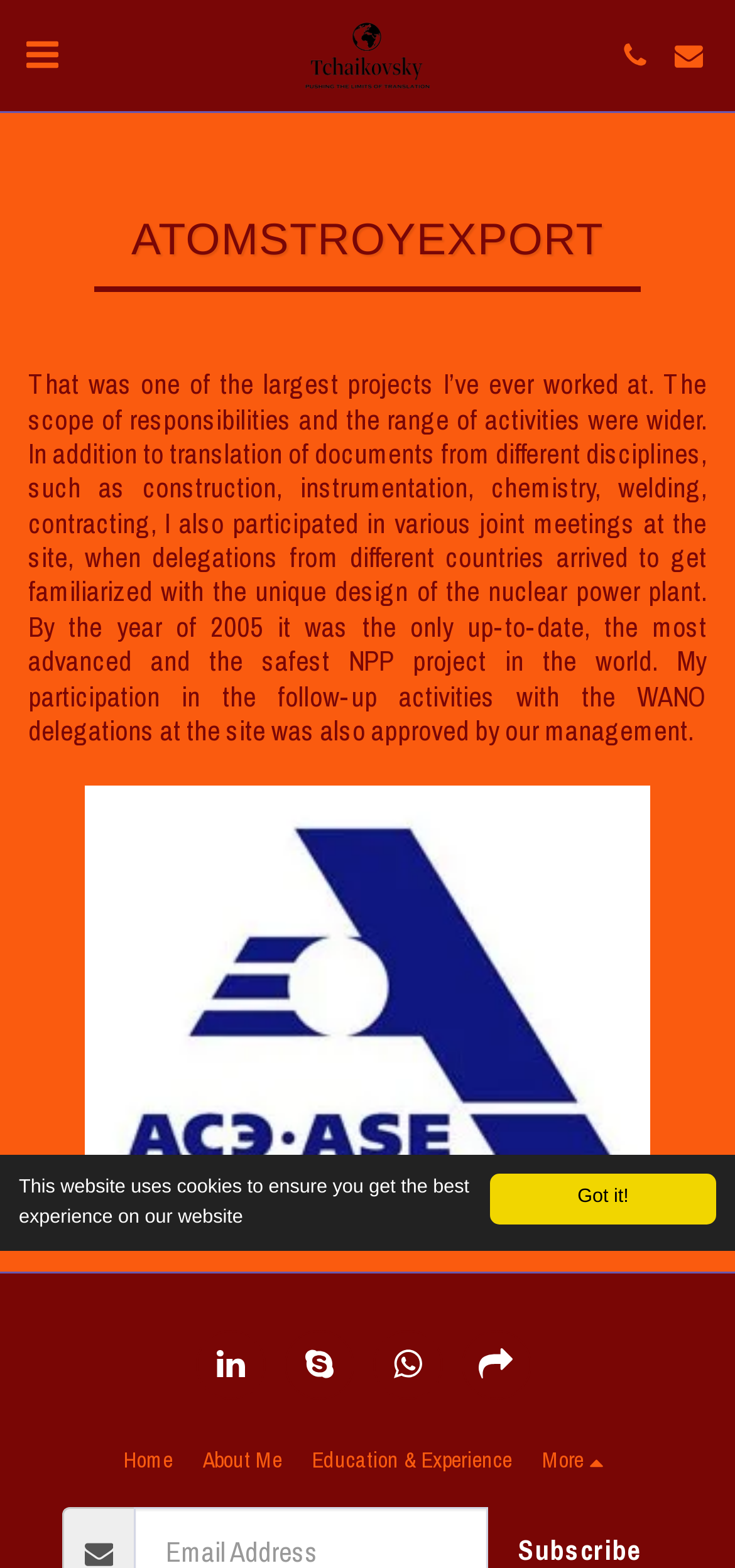Locate the UI element described by aria-label="mobile menu" in the provided webpage screenshot. Return the bounding box coordinates in the format (top-left x, top-left y, bottom-right x, bottom-right y), ensuring all values are between 0 and 1.

None